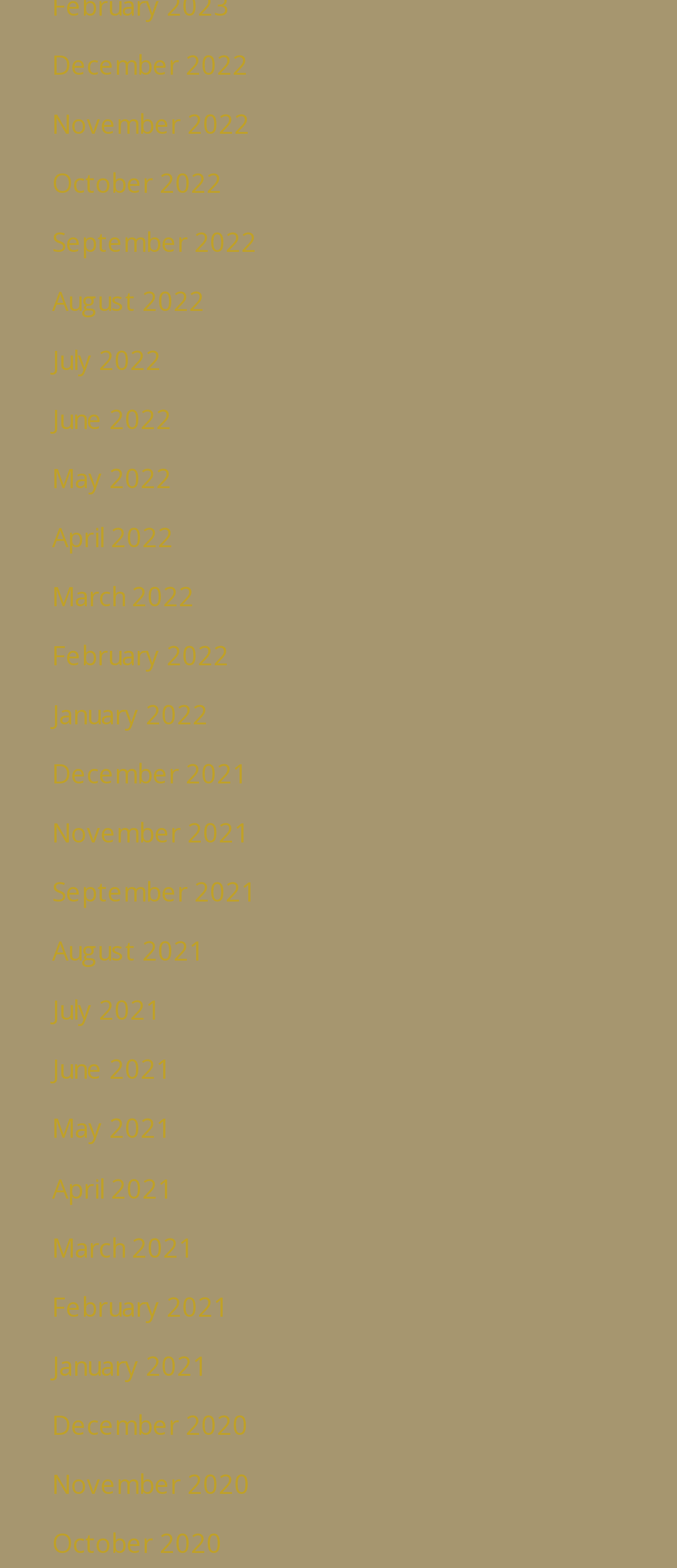Can you find the bounding box coordinates of the area I should click to execute the following instruction: "Go to November 2021"?

[0.077, 0.52, 0.369, 0.542]